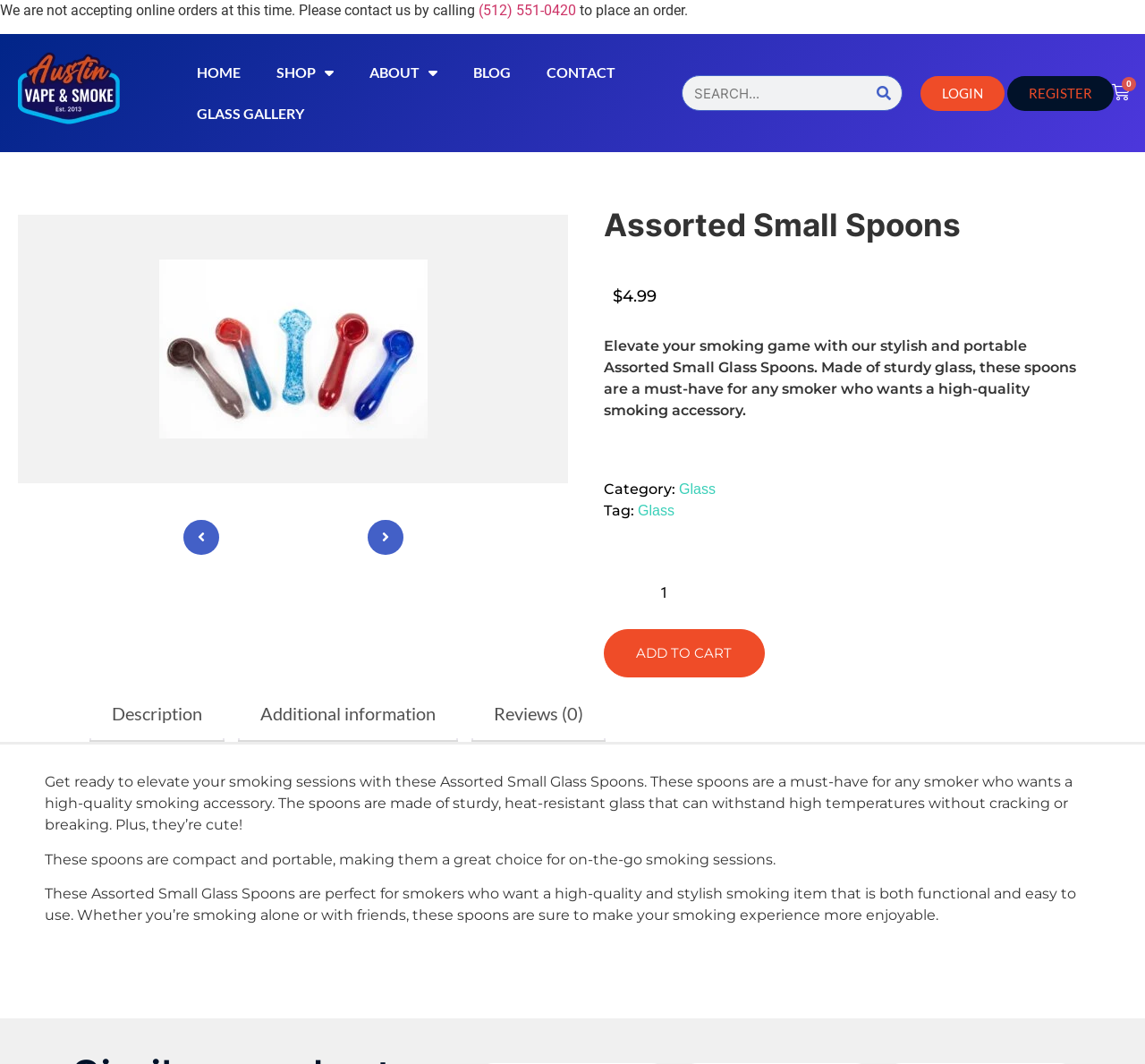Given the webpage screenshot, identify the bounding box of the UI element that matches this description: "About".

[0.395, 0.533, 0.605, 0.567]